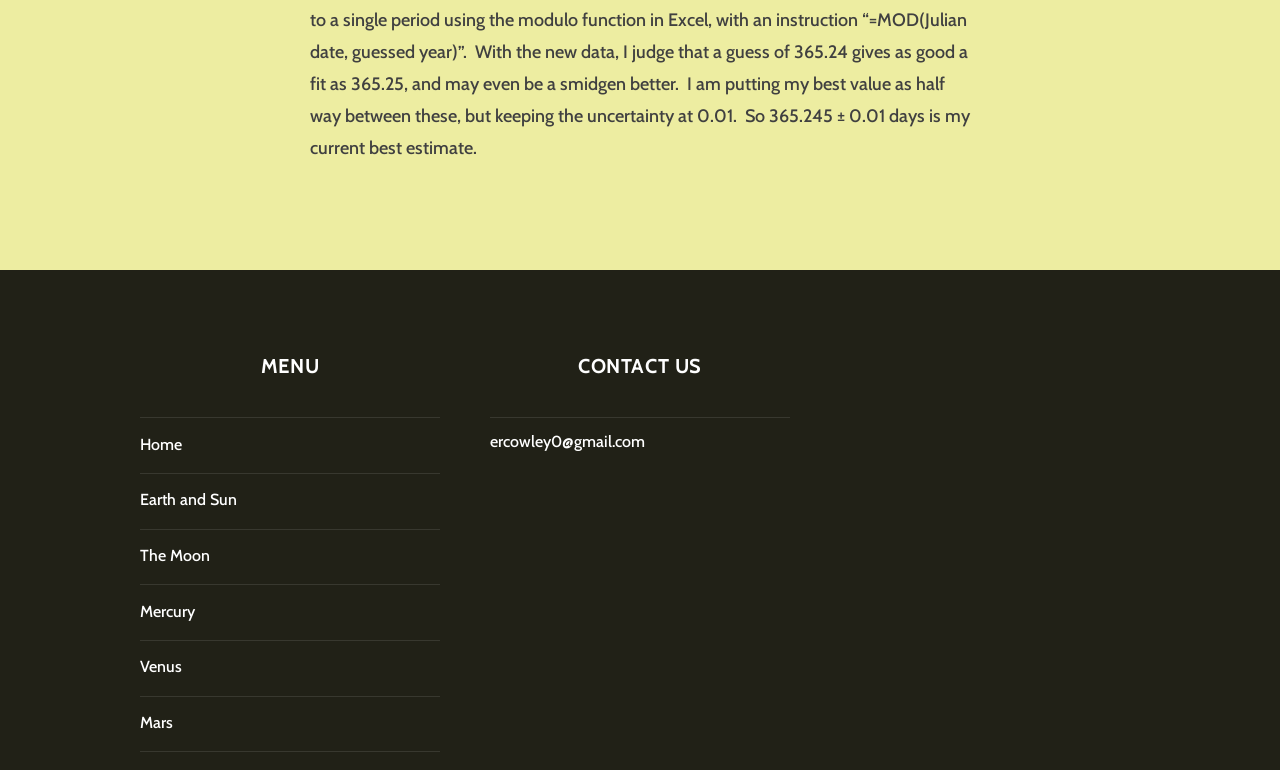Use a single word or phrase to answer the question: What is the second menu item?

Earth and Sun